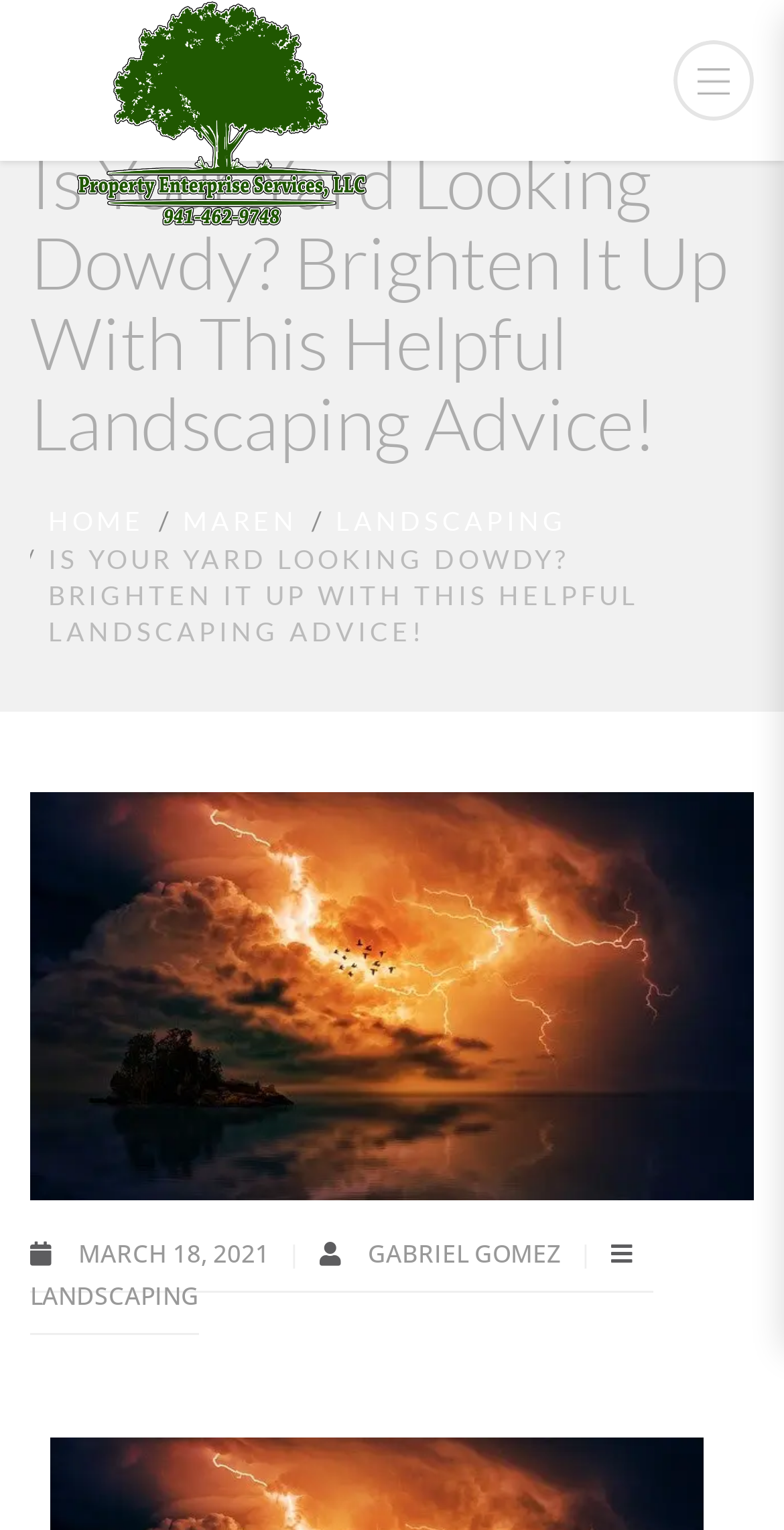Please find the bounding box coordinates (top-left x, top-left y, bottom-right x, bottom-right y) in the screenshot for the UI element described as follows: Gabriel Gomez

[0.469, 0.807, 0.723, 0.83]